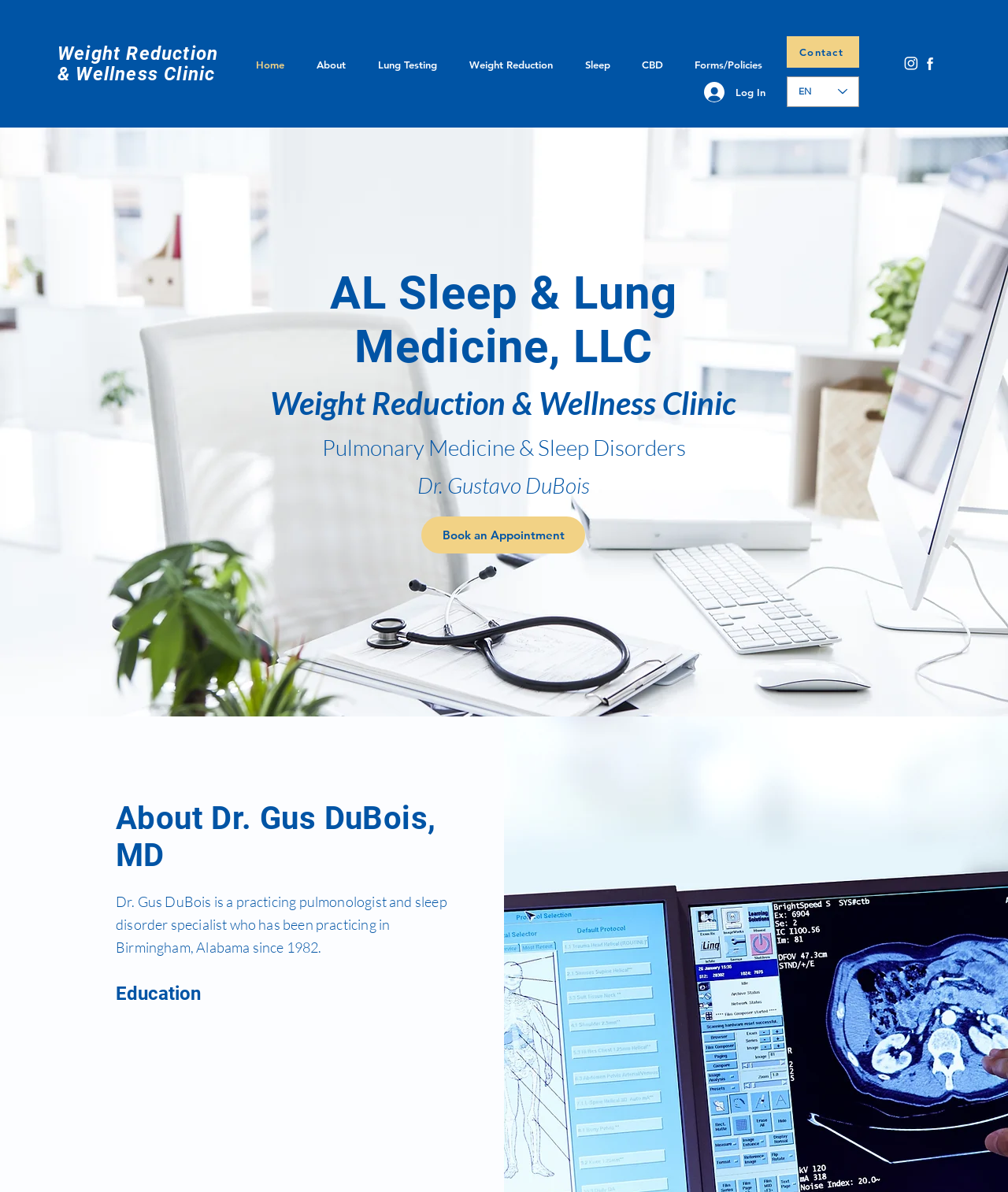Find the bounding box coordinates of the clickable region needed to perform the following instruction: "Click on the 'Book an Appointment' link". The coordinates should be provided as four float numbers between 0 and 1, i.e., [left, top, right, bottom].

[0.418, 0.433, 0.58, 0.464]